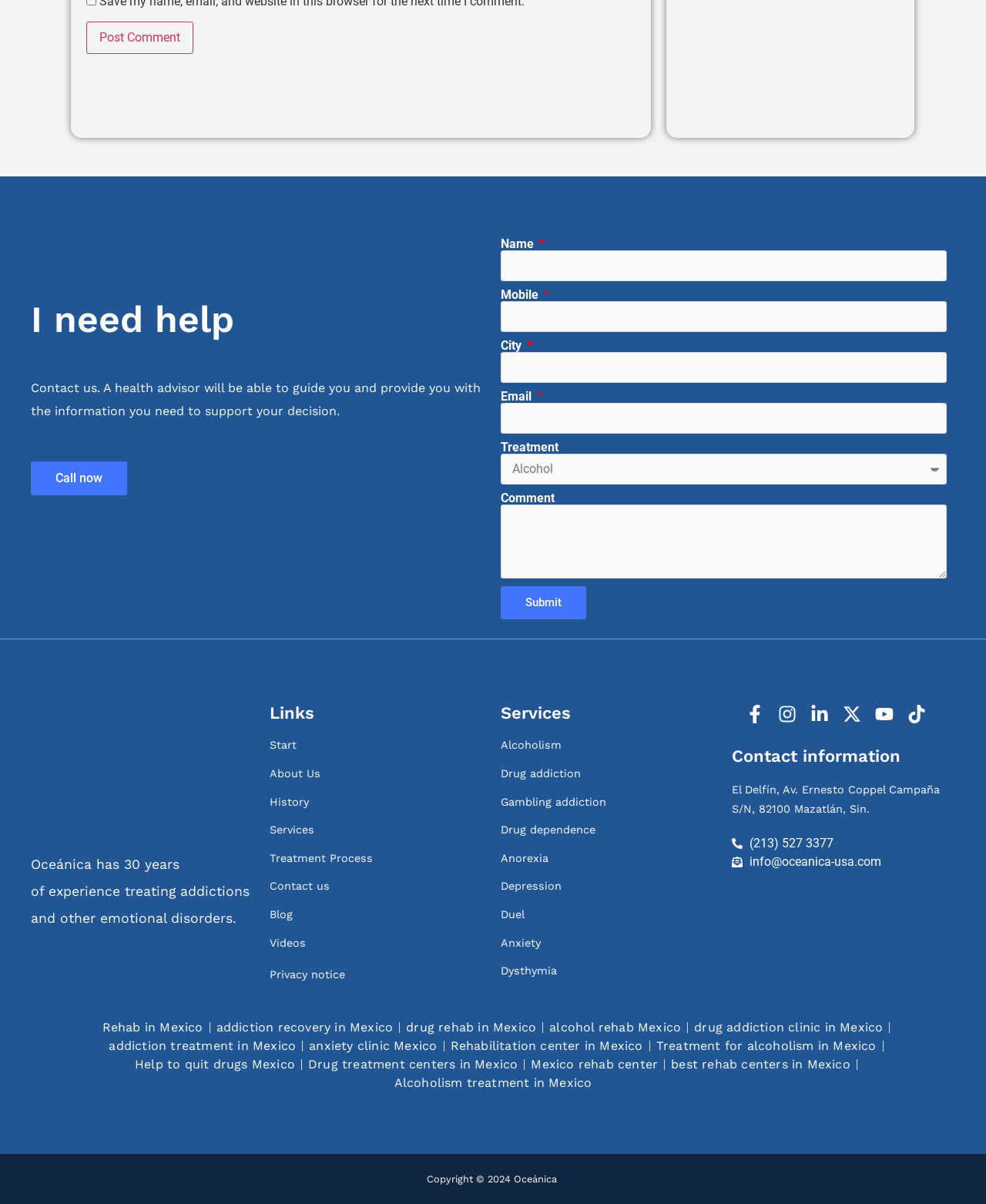Please indicate the bounding box coordinates of the element's region to be clicked to achieve the instruction: "Call now". Provide the coordinates as four float numbers between 0 and 1, i.e., [left, top, right, bottom].

[0.031, 0.383, 0.129, 0.411]